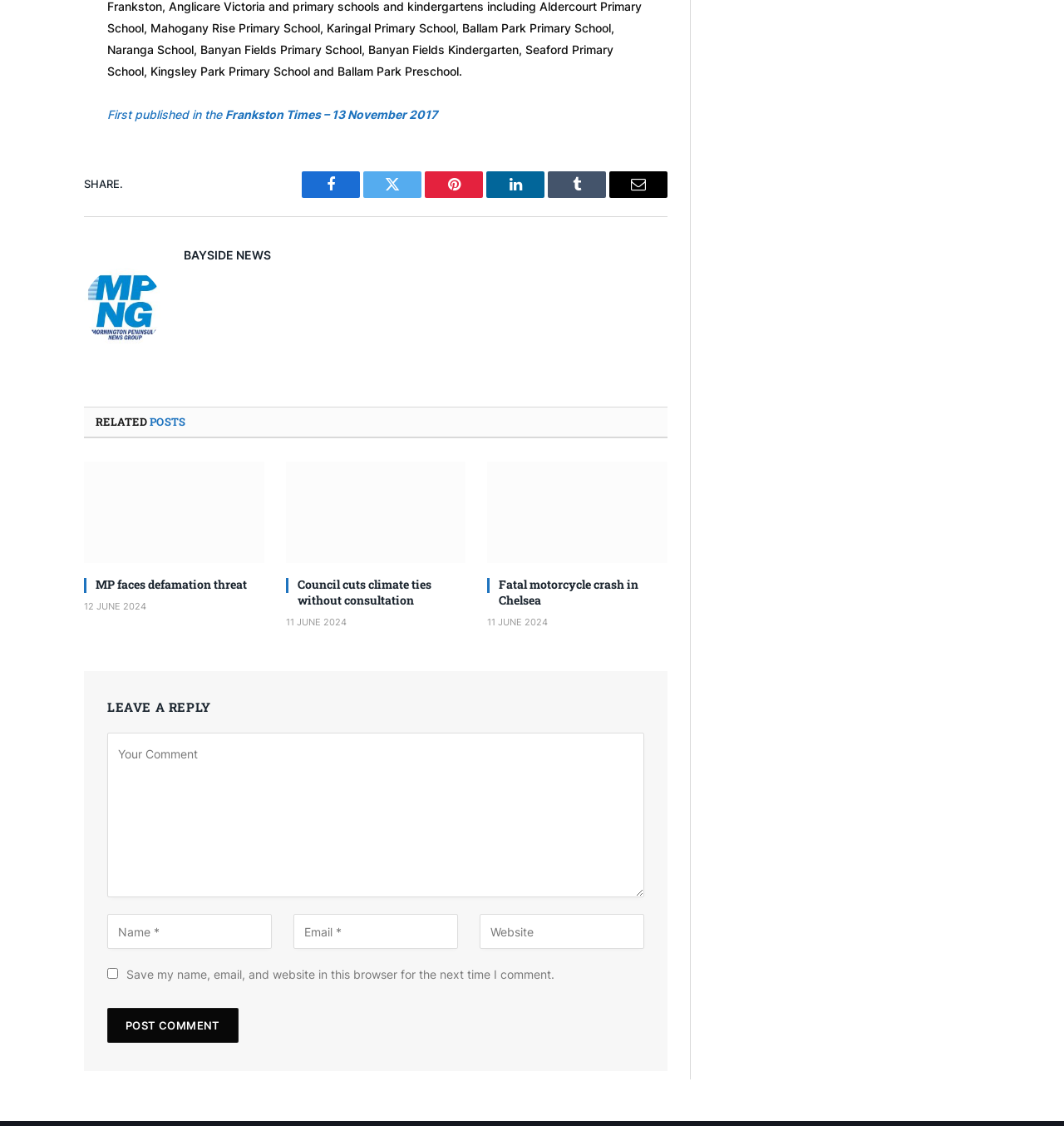Can you determine the bounding box coordinates of the area that needs to be clicked to fulfill the following instruction: "Share on Twitter"?

[0.341, 0.152, 0.396, 0.175]